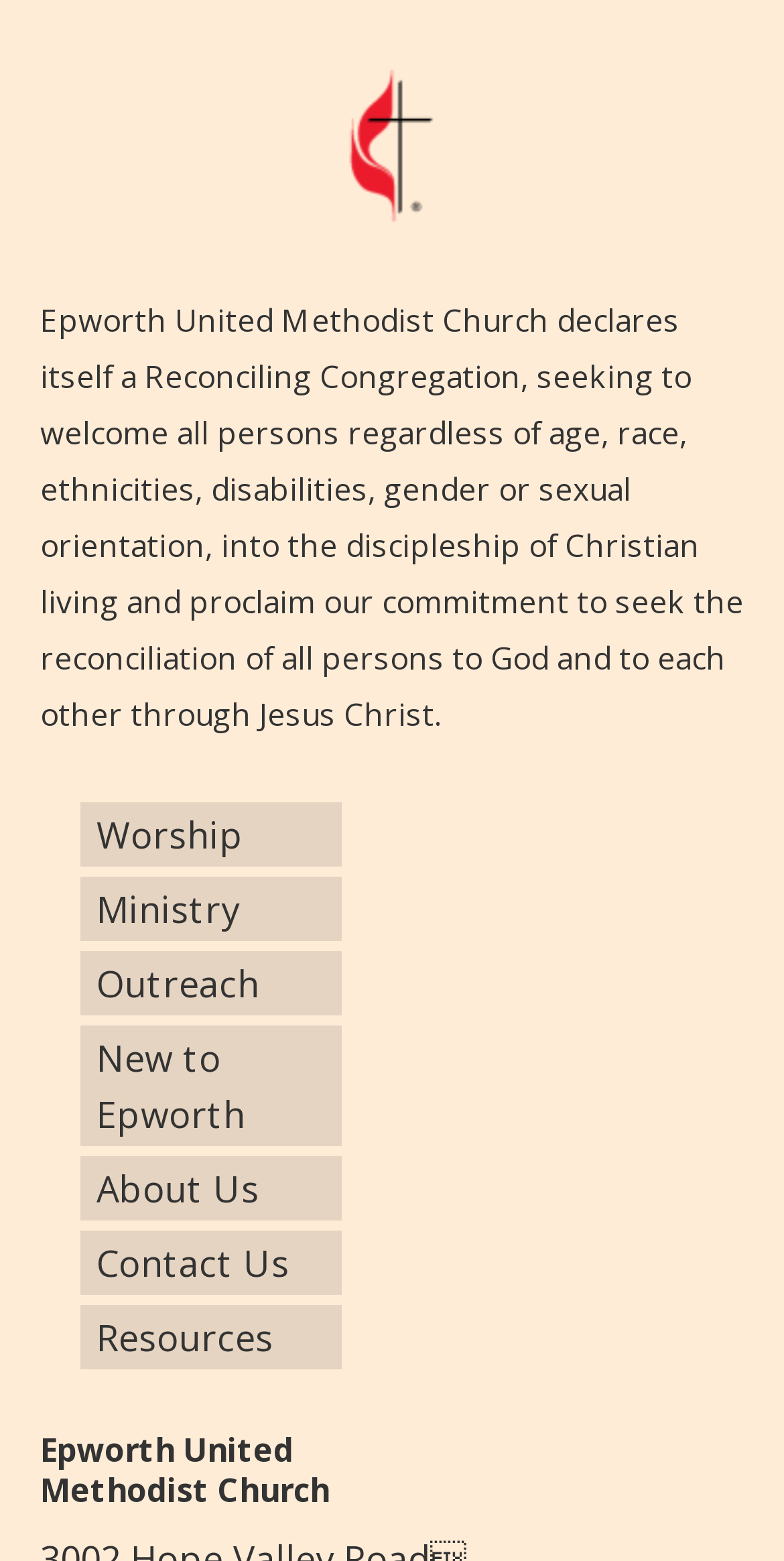What is the church's stance on welcoming people?
Can you provide an in-depth and detailed response to the question?

I read the StaticText element in the middle section of the page, which declares that the church seeks to welcome all persons regardless of age, race, ethnicities, disabilities, gender or sexual orientation.